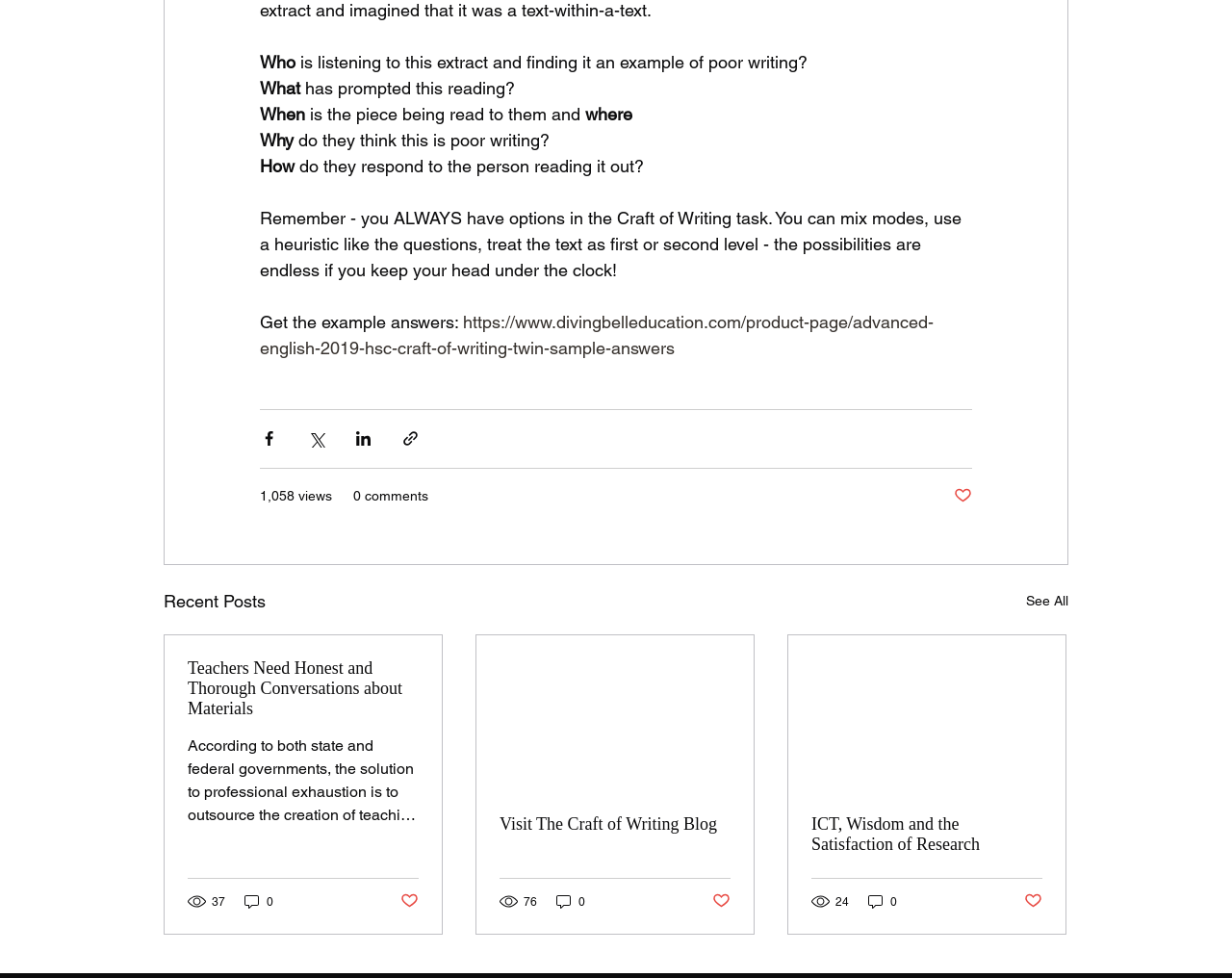Find the bounding box coordinates of the clickable area required to complete the following action: "View the recent post 'Teachers Need Honest and Thorough Conversations about Materials'".

[0.152, 0.673, 0.34, 0.735]